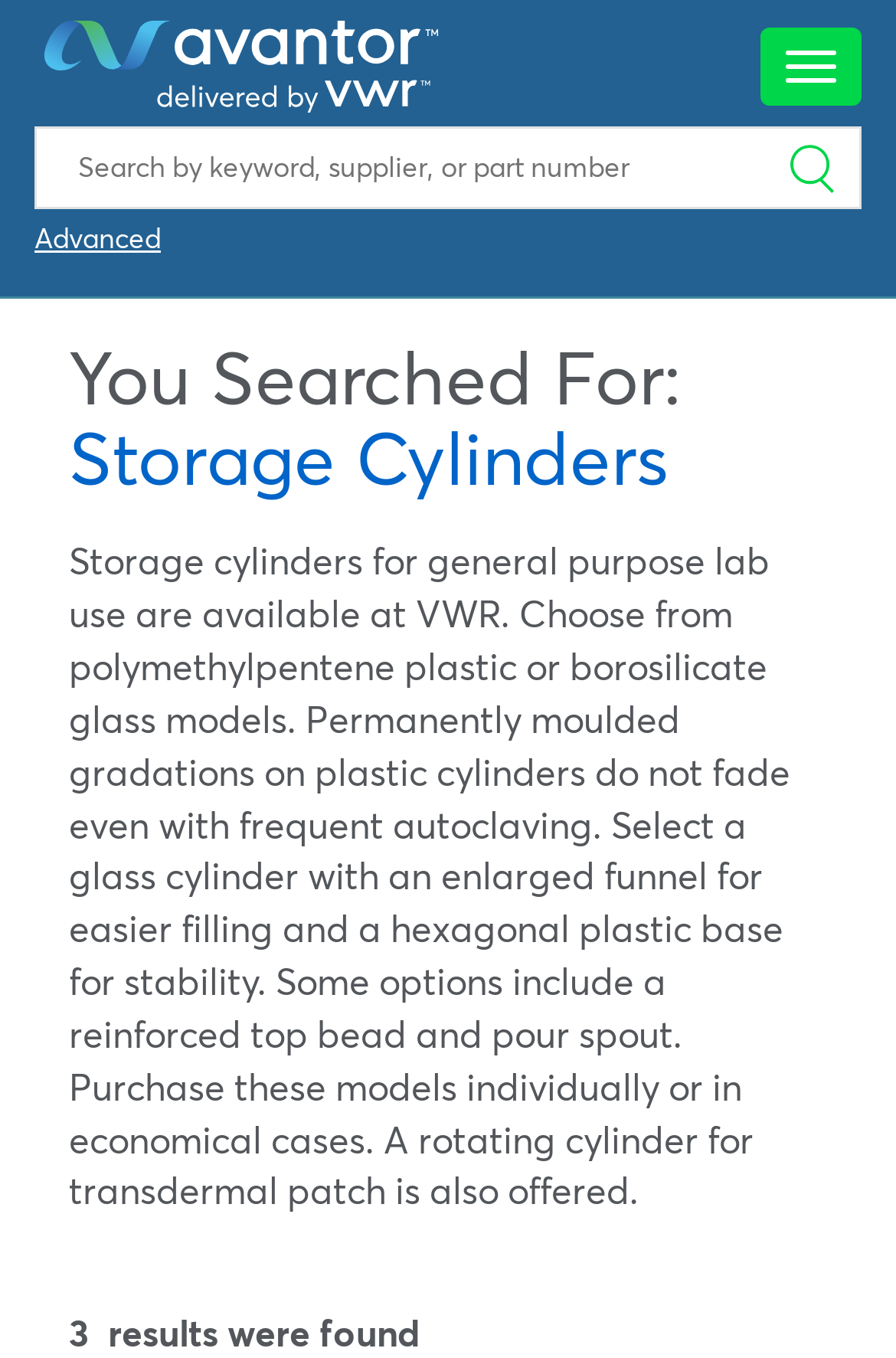What is the benefit of the permanently moulded gradations on plastic cylinders?
Based on the screenshot, answer the question with a single word or phrase.

Do not fade